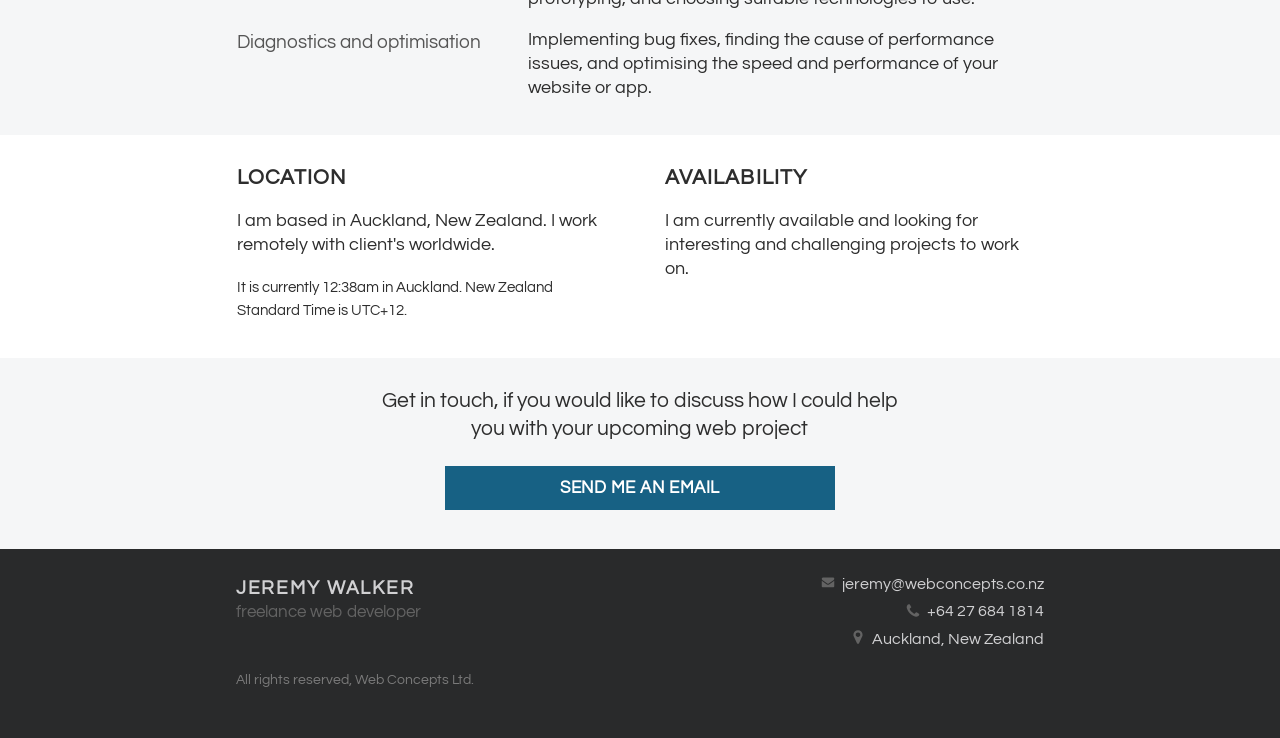Bounding box coordinates are given in the format (top-left x, top-left y, bottom-right x, bottom-right y). All values should be floating point numbers between 0 and 1. Provide the bounding box coordinate for the UI element described as: FIFA

None